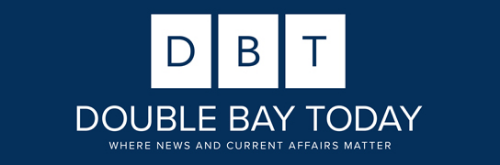How are the initials 'DBT' displayed in the logo?
Based on the image, answer the question in a detailed manner.

The initials 'DBT' are prominently displayed in large letters, each enclosed within a distinct box, creating a clean and modern design that makes the logo visually appealing.